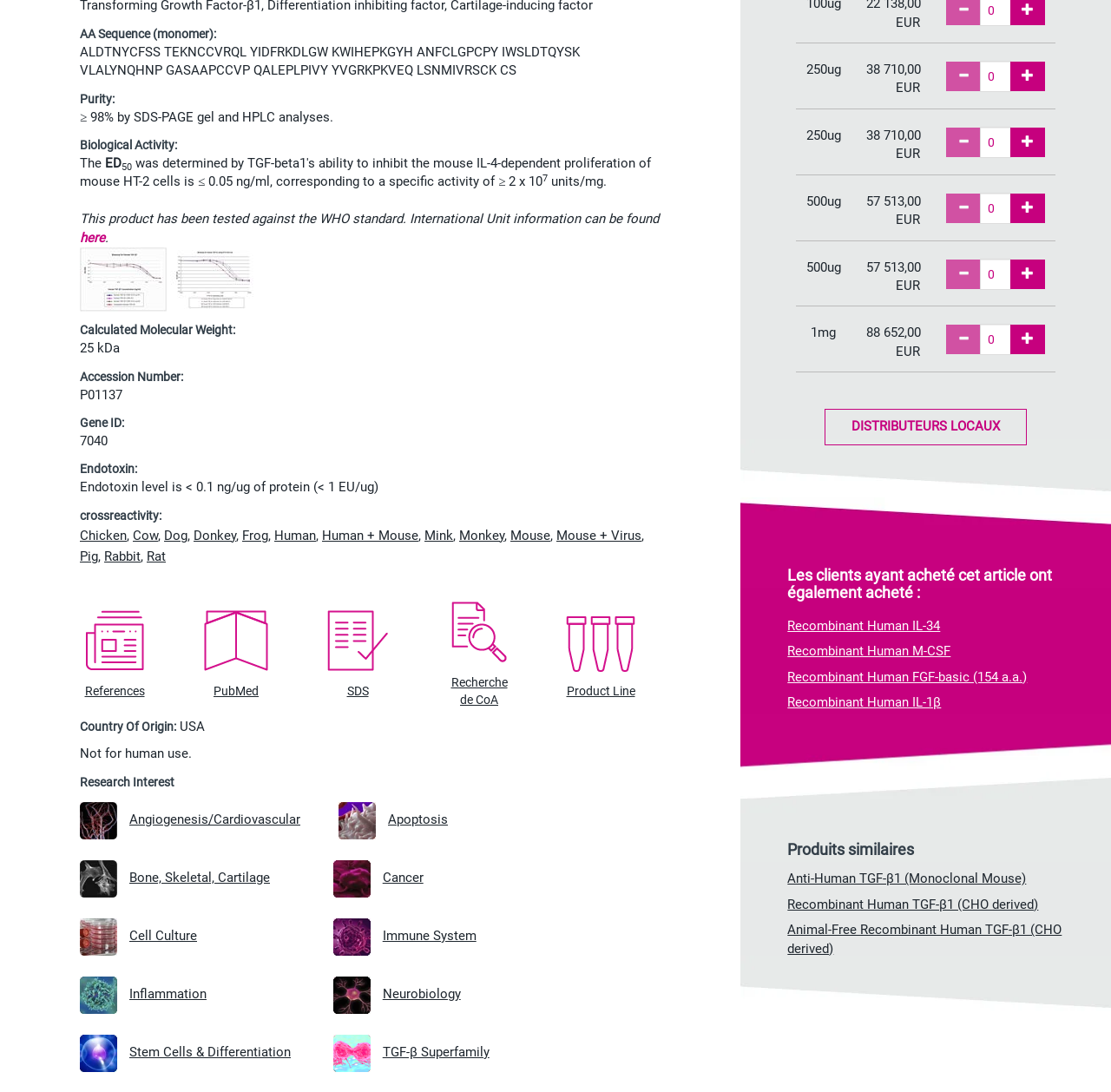Using the element description provided, determine the bounding box coordinates in the format (top-left x, top-left y, bottom-right x, bottom-right y). Ensure that all values are floating point numbers between 0 and 1. Element description: Recombinant Human TGF-β1 (CHO derived)

[0.709, 0.821, 0.935, 0.835]